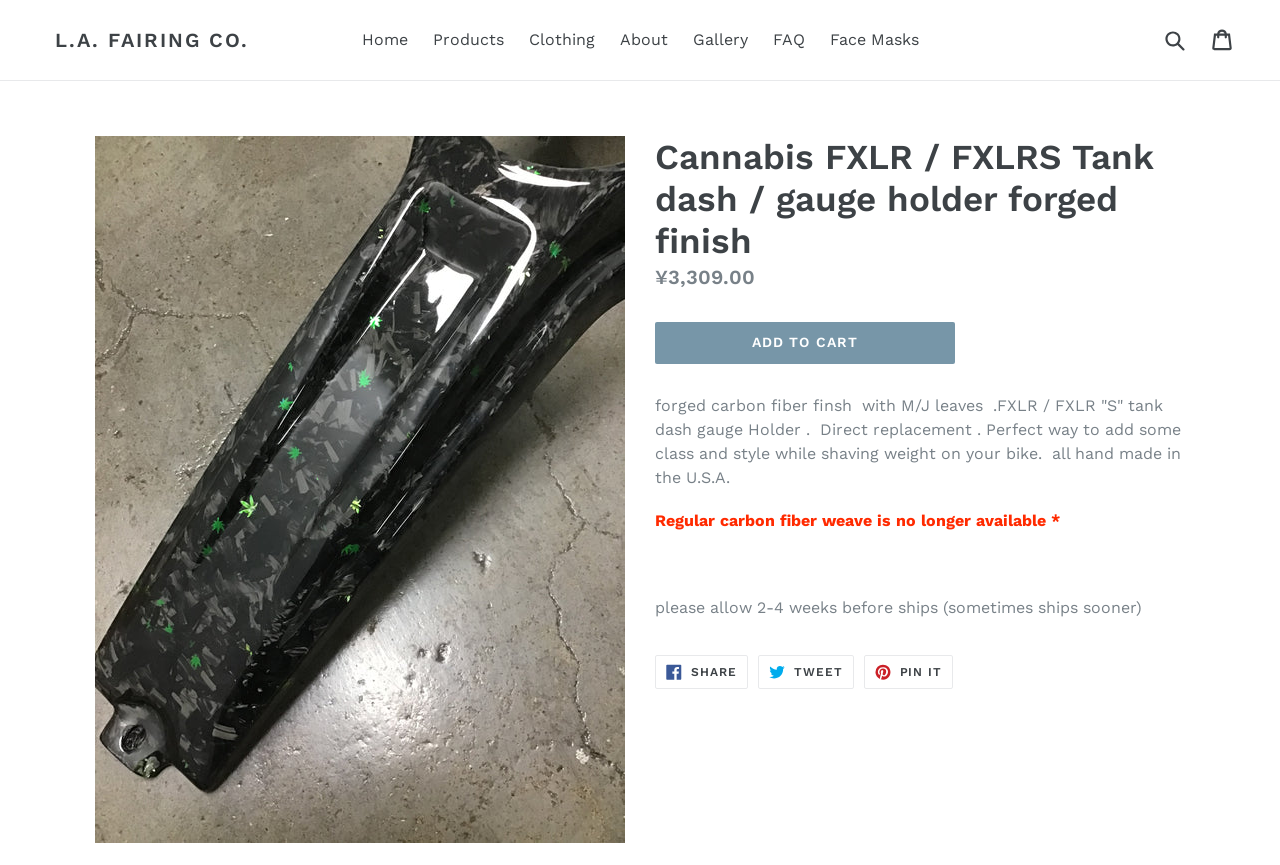Provide the bounding box coordinates of the area you need to click to execute the following instruction: "View the 'About' page".

[0.476, 0.029, 0.529, 0.064]